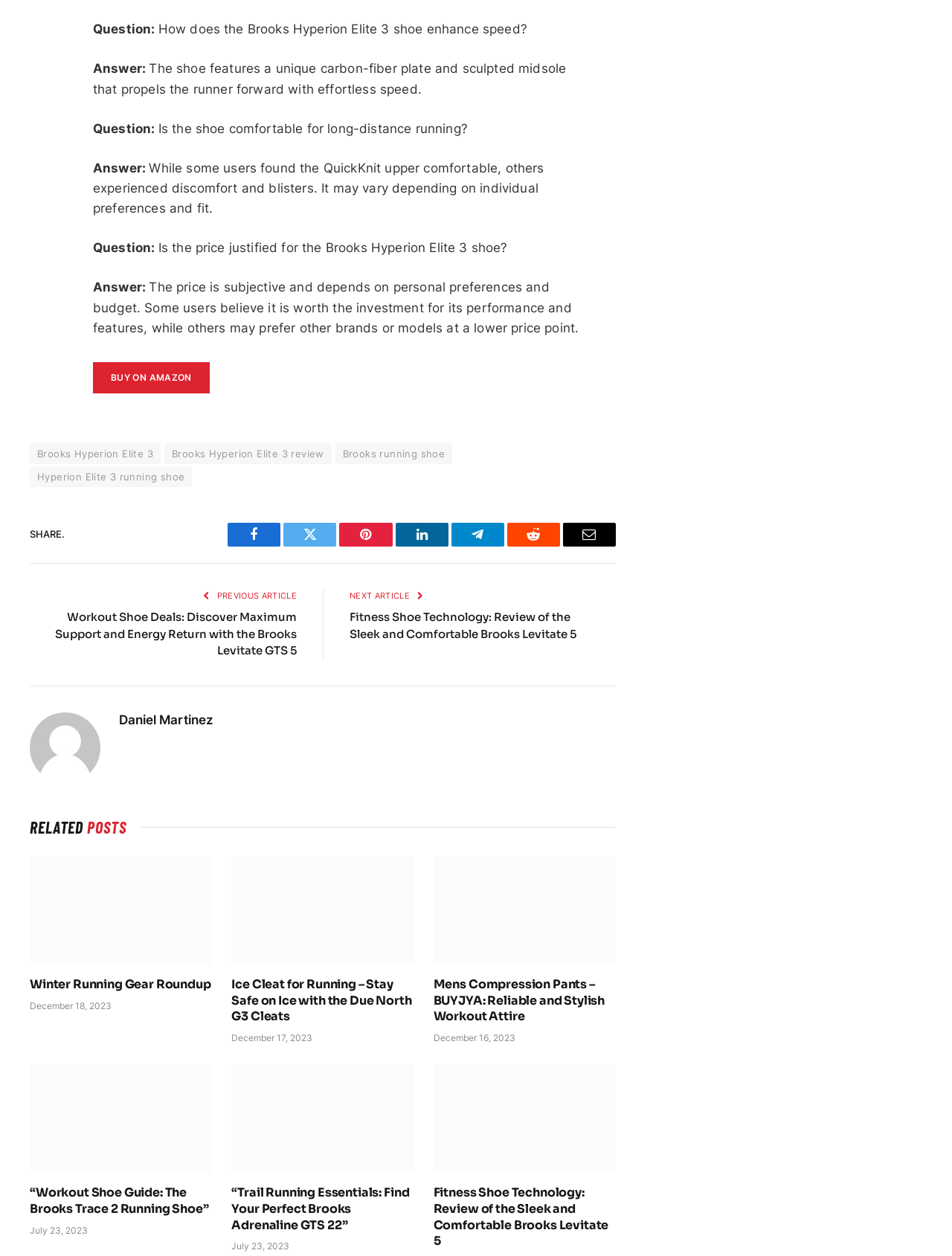Respond to the following question with a brief word or phrase:
What is the brand of the shoe being reviewed?

Brooks